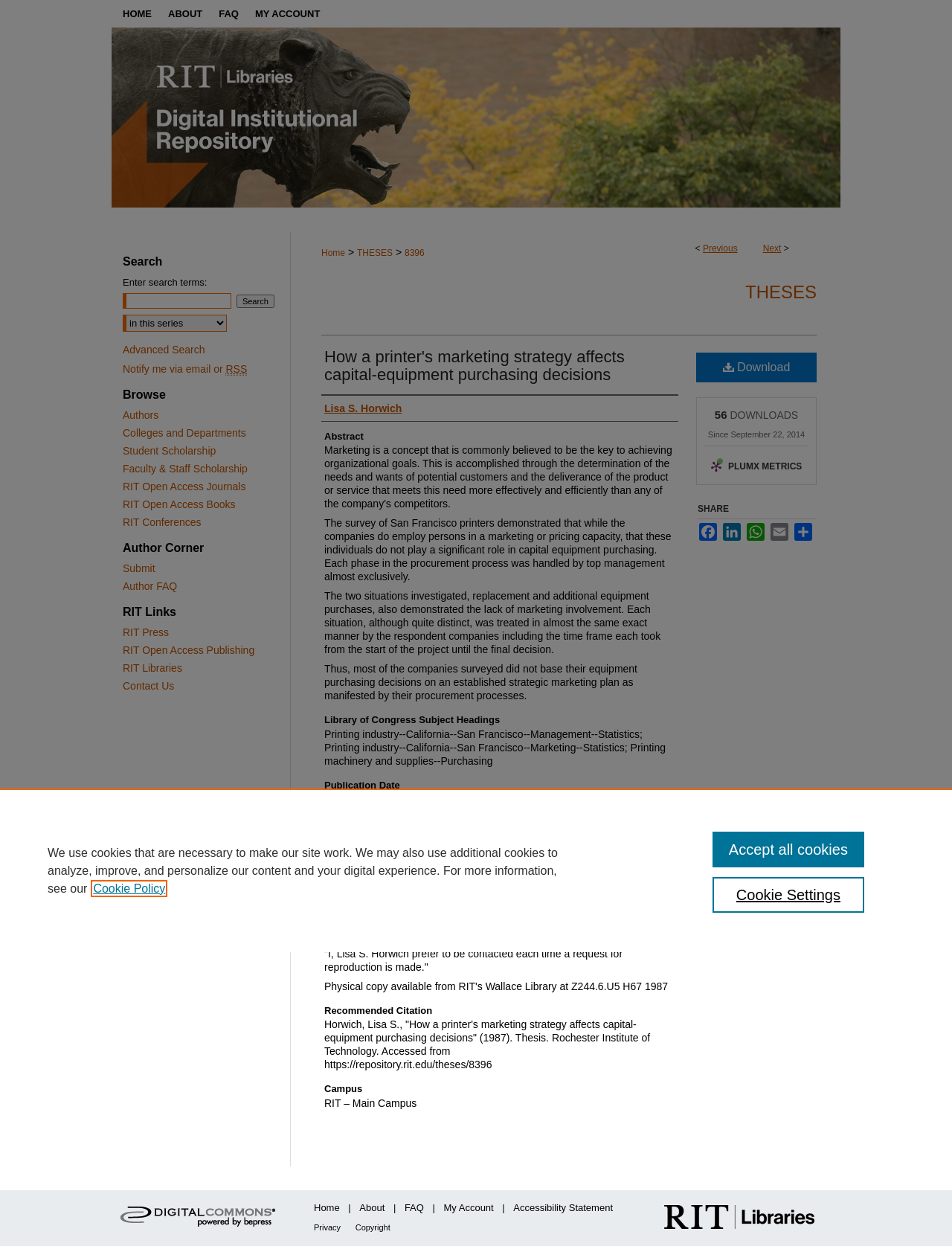What is the type of document?
Offer a detailed and full explanation in response to the question.

I found the type of document by looking at the heading element with the text 'Document Type' and its corresponding static text element with the text 'Thesis' which is located in the main section of the webpage.